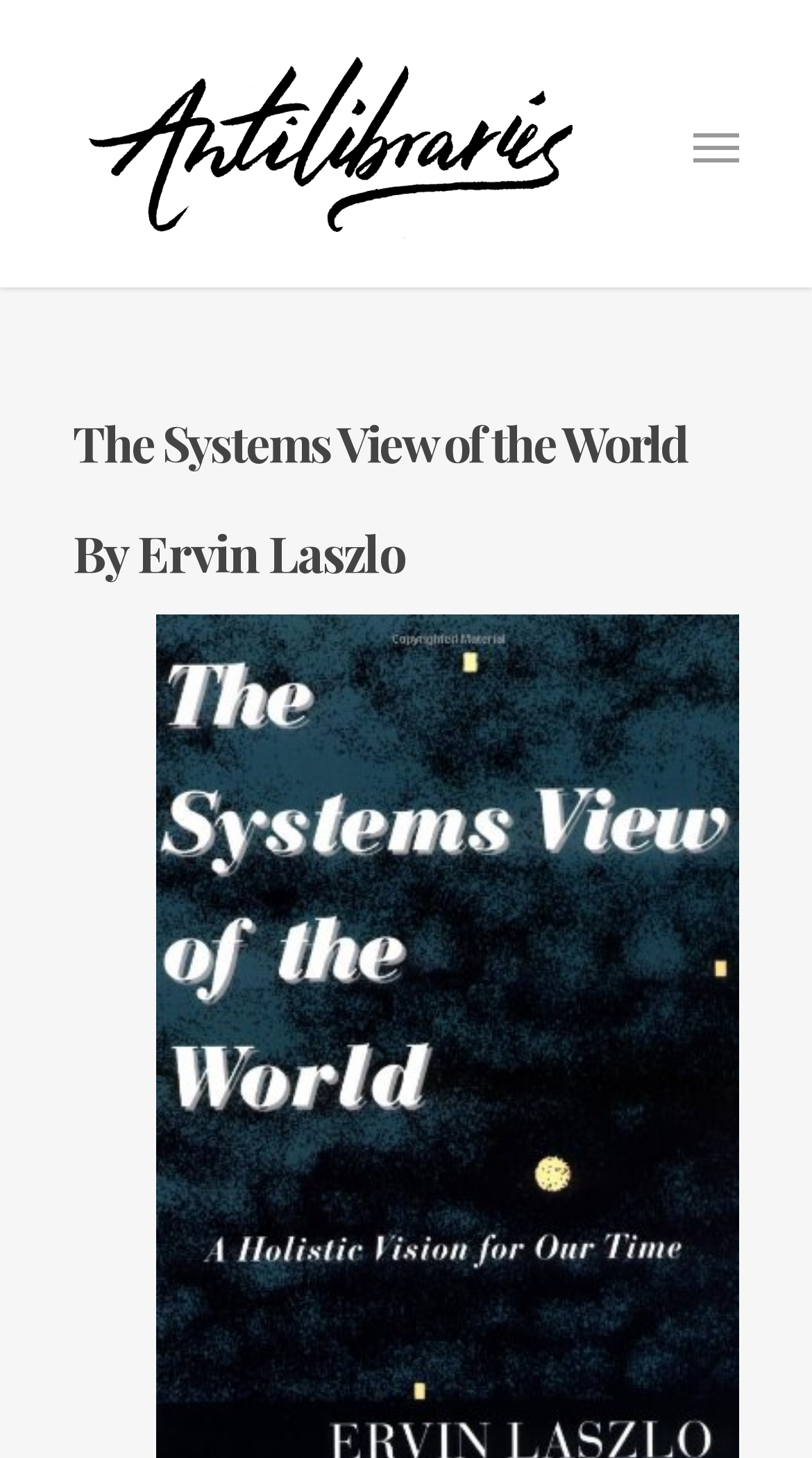Locate and extract the text of the main heading on the webpage.

The Systems View of the World